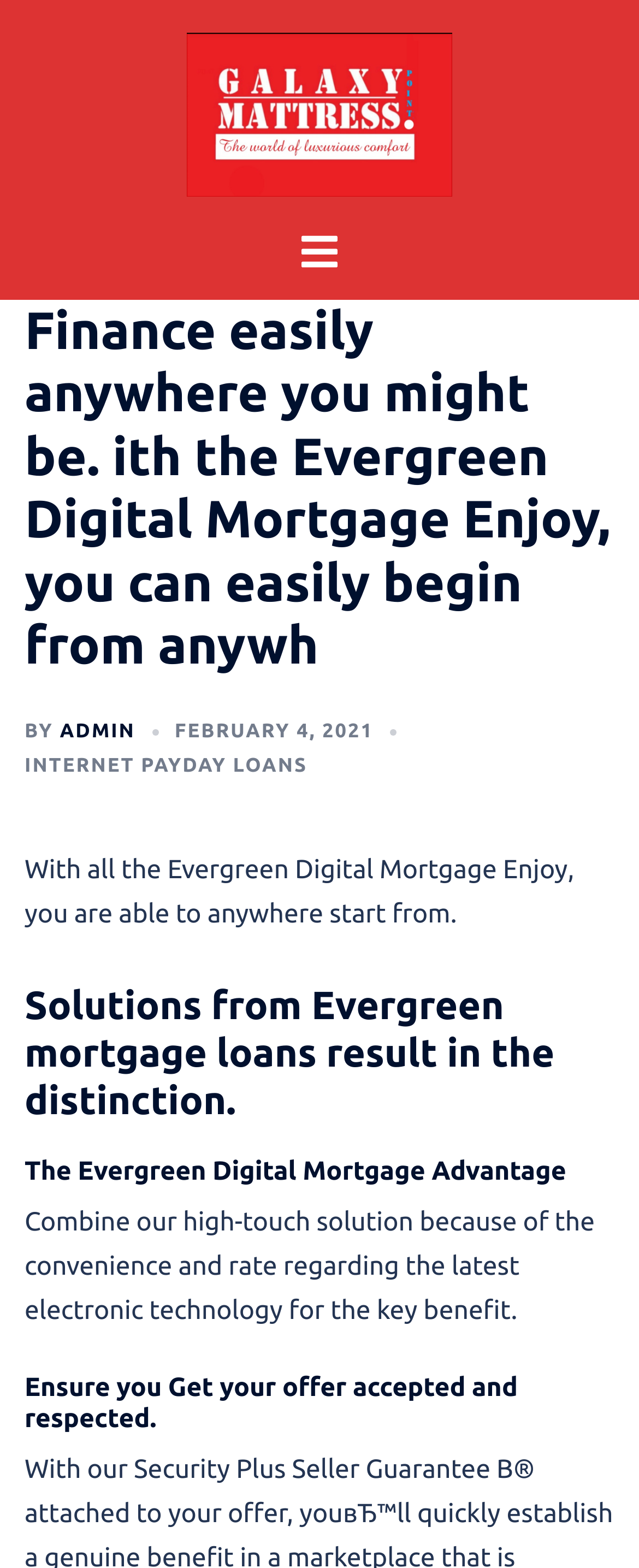What is the purpose of the Evergreen Digital Mortgage Advantage?
Based on the image, give a concise answer in the form of a single word or short phrase.

To make a difference